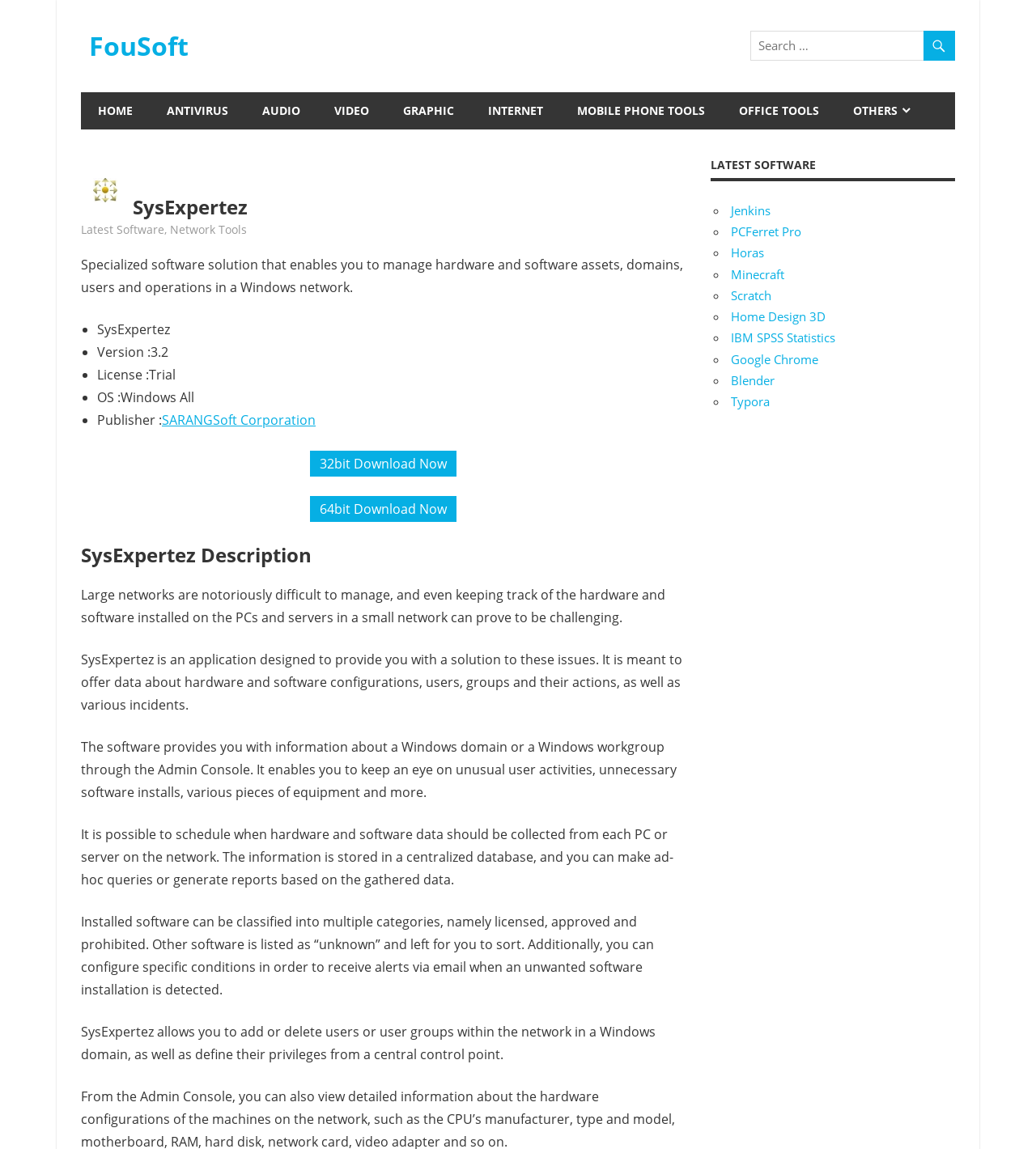Pinpoint the bounding box coordinates of the element to be clicked to execute the instruction: "Search for software".

[0.724, 0.026, 0.922, 0.053]